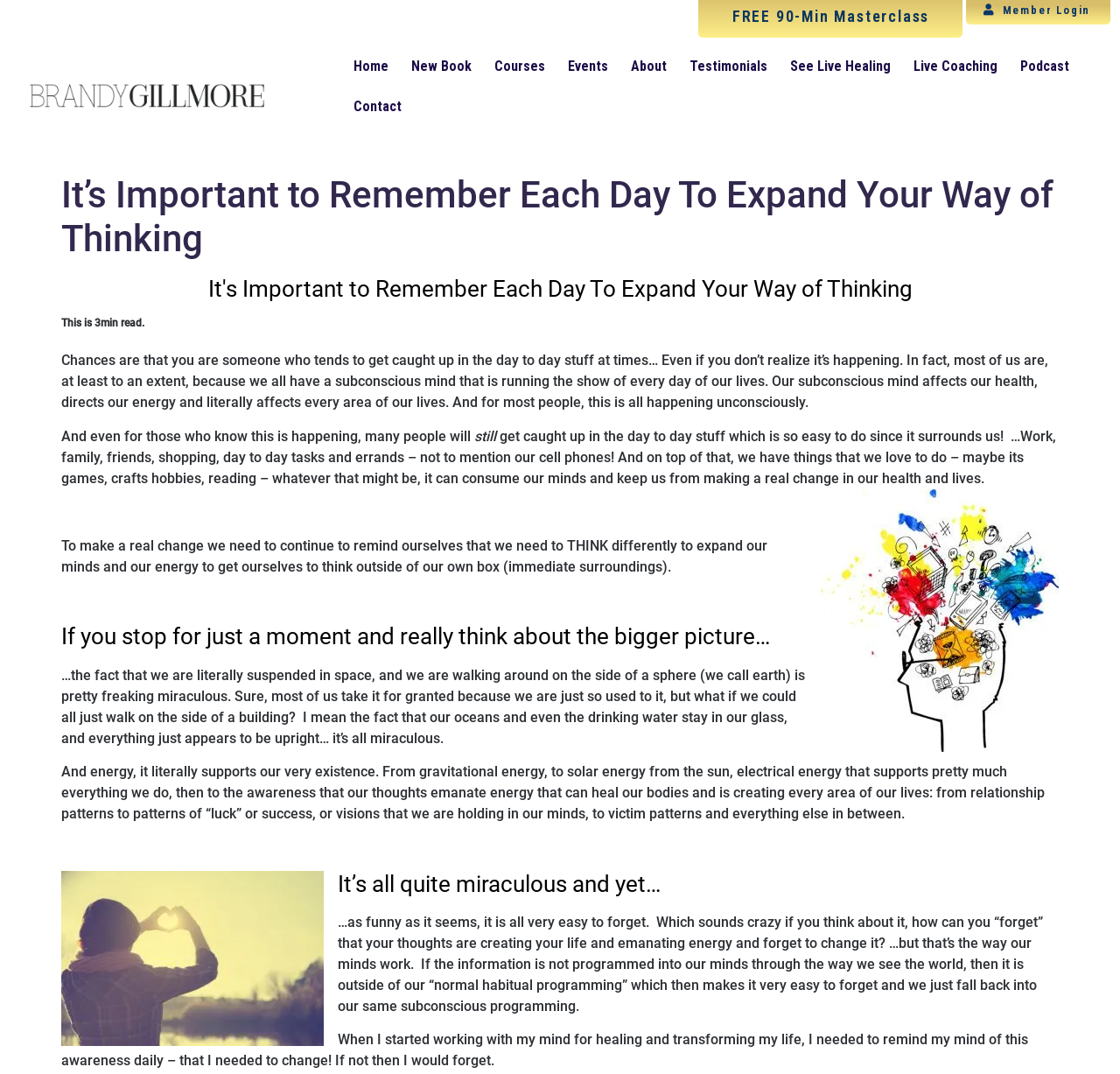Locate the UI element described by Live Coaching in the provided webpage screenshot. Return the bounding box coordinates in the format (top-left x, top-left y, bottom-right x, bottom-right y), ensuring all values are between 0 and 1.

[0.805, 0.043, 0.901, 0.081]